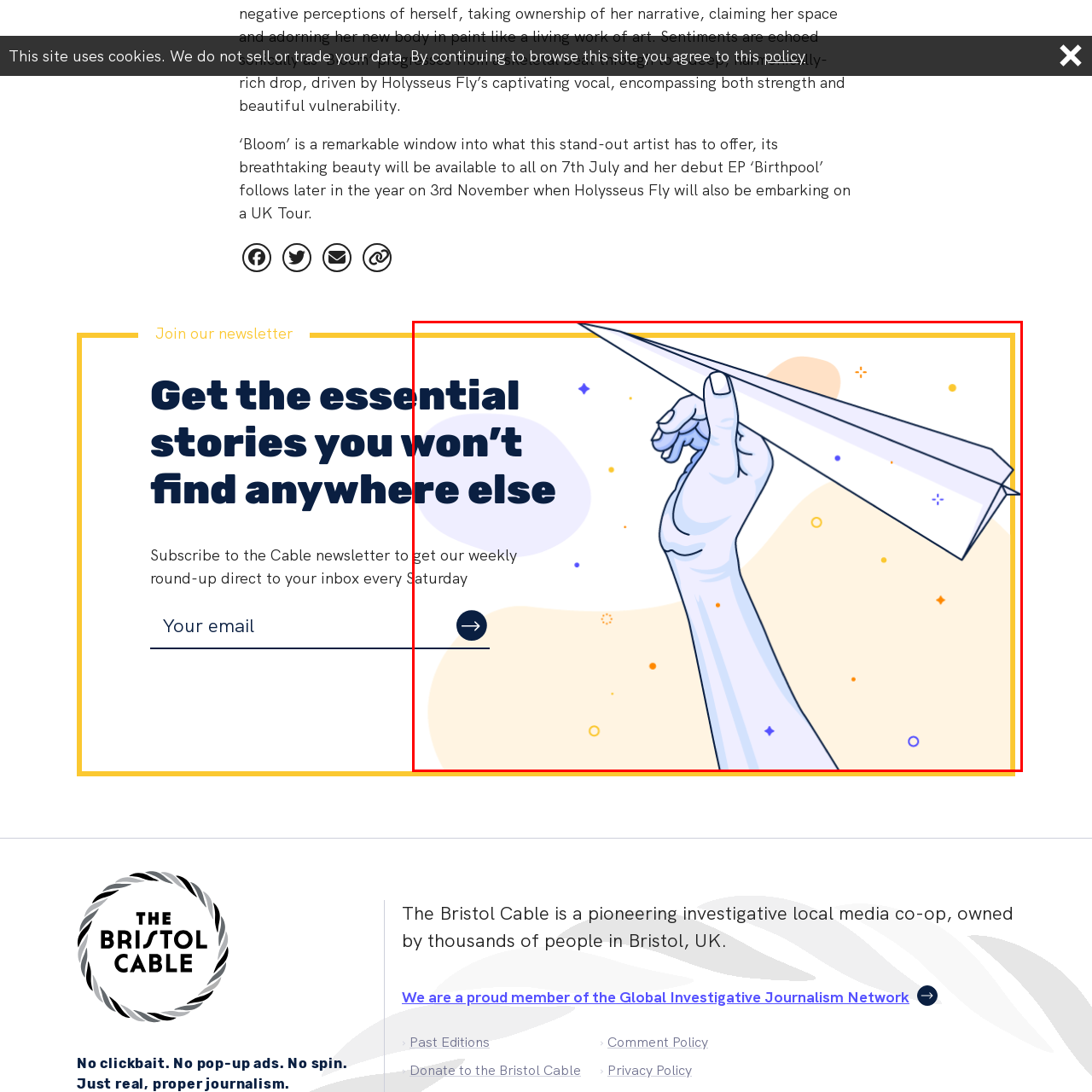Provide a thorough caption for the image that is surrounded by the red boundary.

The image depicts a stylized illustration of a hand enthusiastically preparing to launch a paper airplane, embodying a sense of optimism and creativity. Floating around the hand and airplane are playful, colorful geometric shapes and dots that enhance the whimsical atmosphere of the design. The background features soft pastel colors that further contribute to the inviting aesthetic. Alongside this illustration is a prominent text statement, "Get the essential stories you won’t find anywhere else," which emphasizes the unique and valuable content being offered, inviting viewers to subscribe to a weekly newsletter. Below the text, an arrow suggests action, encouraging users to engage with the platform. This visual effectively encapsulates the spirit of exploration and discovery in a modern digital environment.